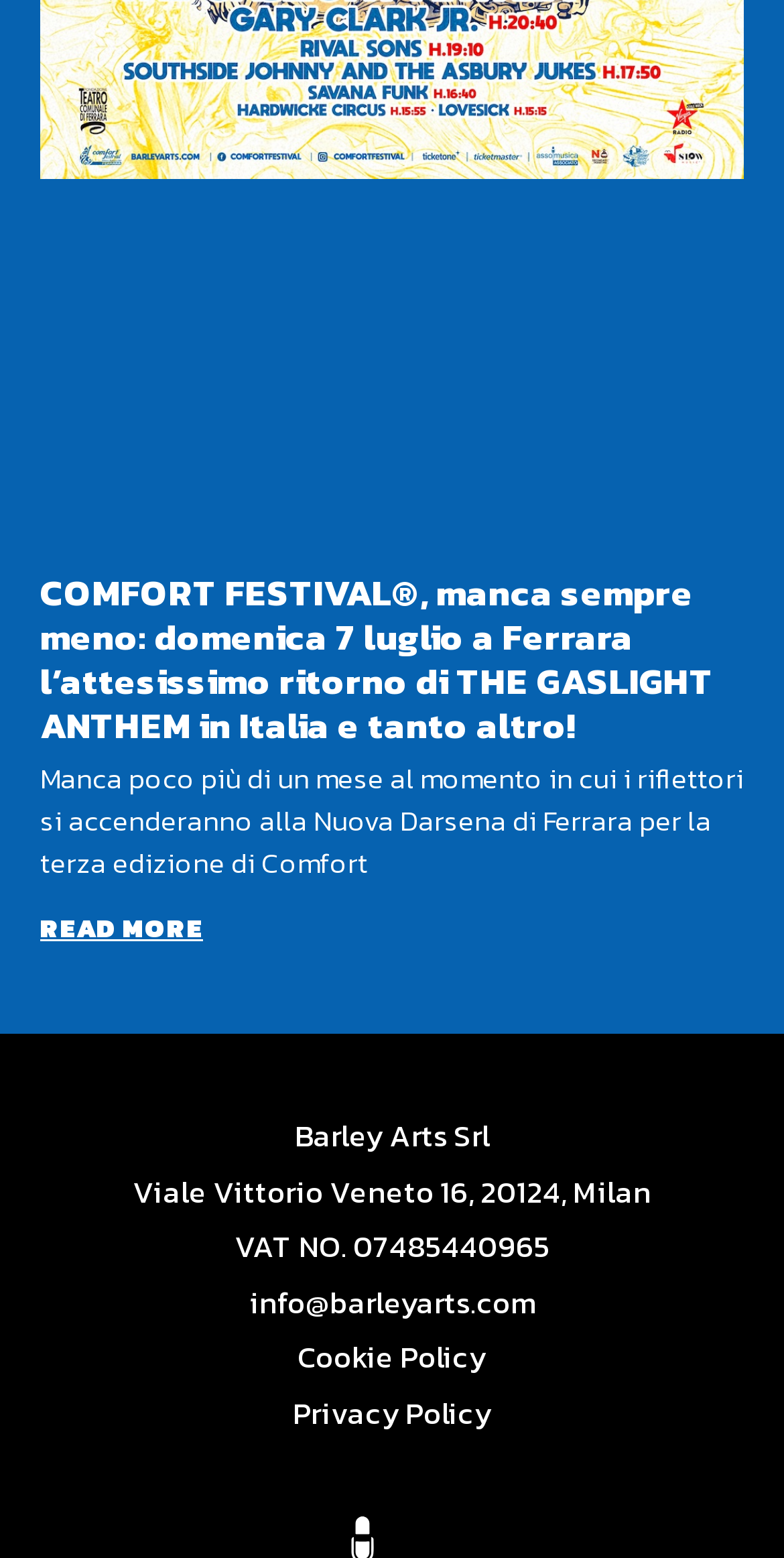Give the bounding box coordinates for the element described as: "Read more".

[0.051, 0.584, 0.259, 0.608]